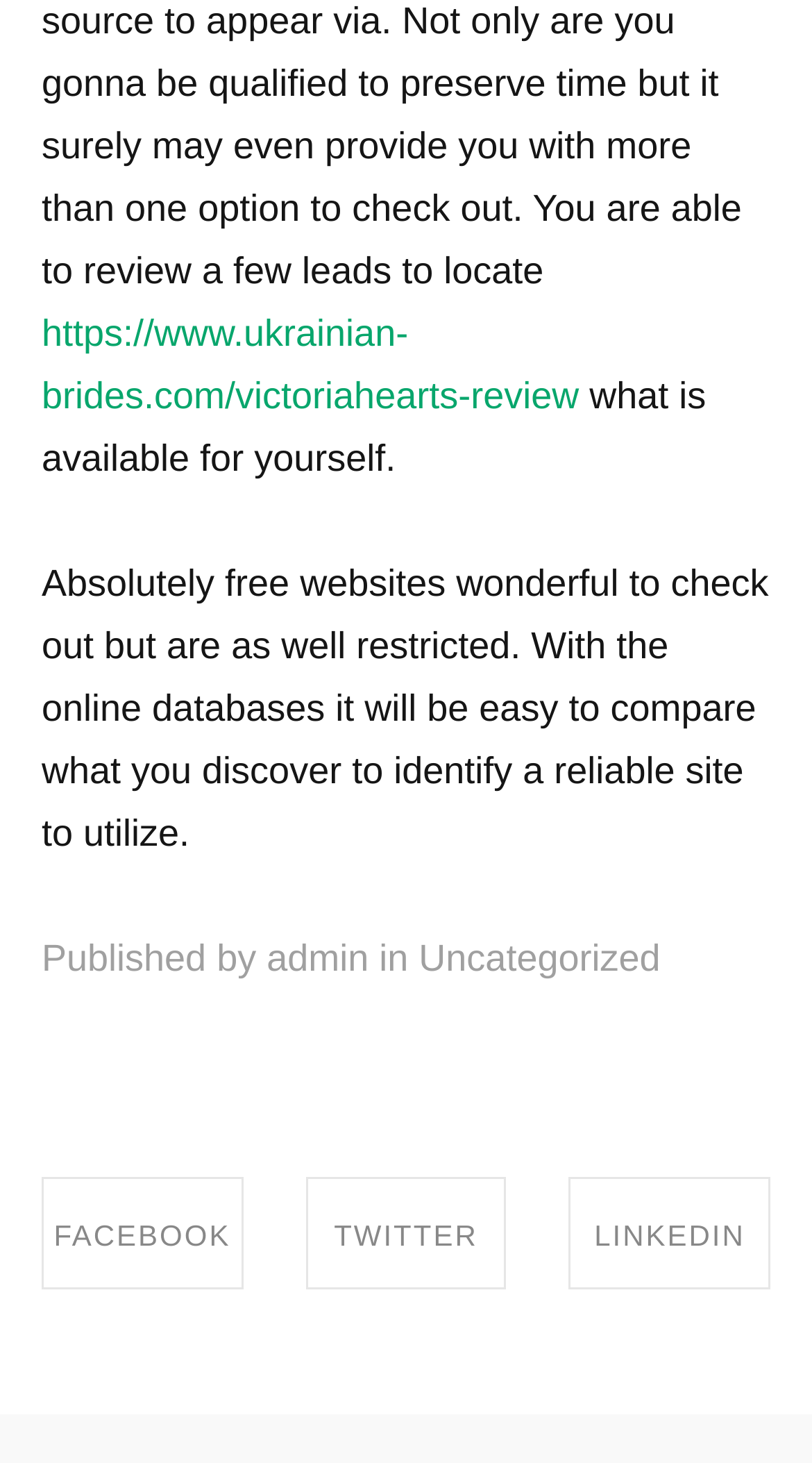Analyze the image and give a detailed response to the question:
What social media platforms are available for sharing?

The social media platforms available for sharing are FACEBOOK, TWITTER, and LINKEDIN, which can be determined by looking at the text 'FACEBOOK', 'TWITTER', and 'LINKEDIN' along with their corresponding share links.